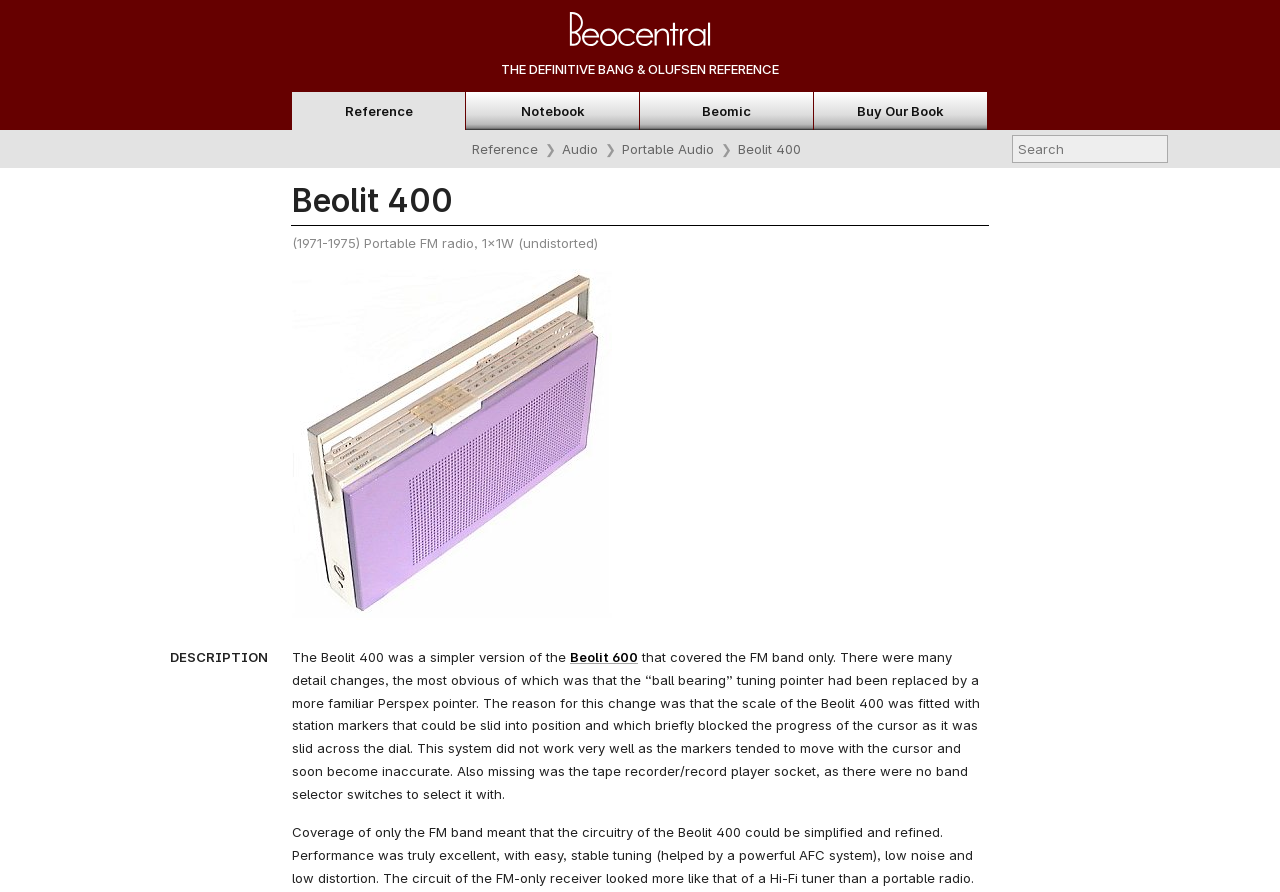Please find the bounding box coordinates of the element that must be clicked to perform the given instruction: "View the 'Beolit 600' page". The coordinates should be four float numbers from 0 to 1, i.e., [left, top, right, bottom].

[0.445, 0.728, 0.498, 0.746]